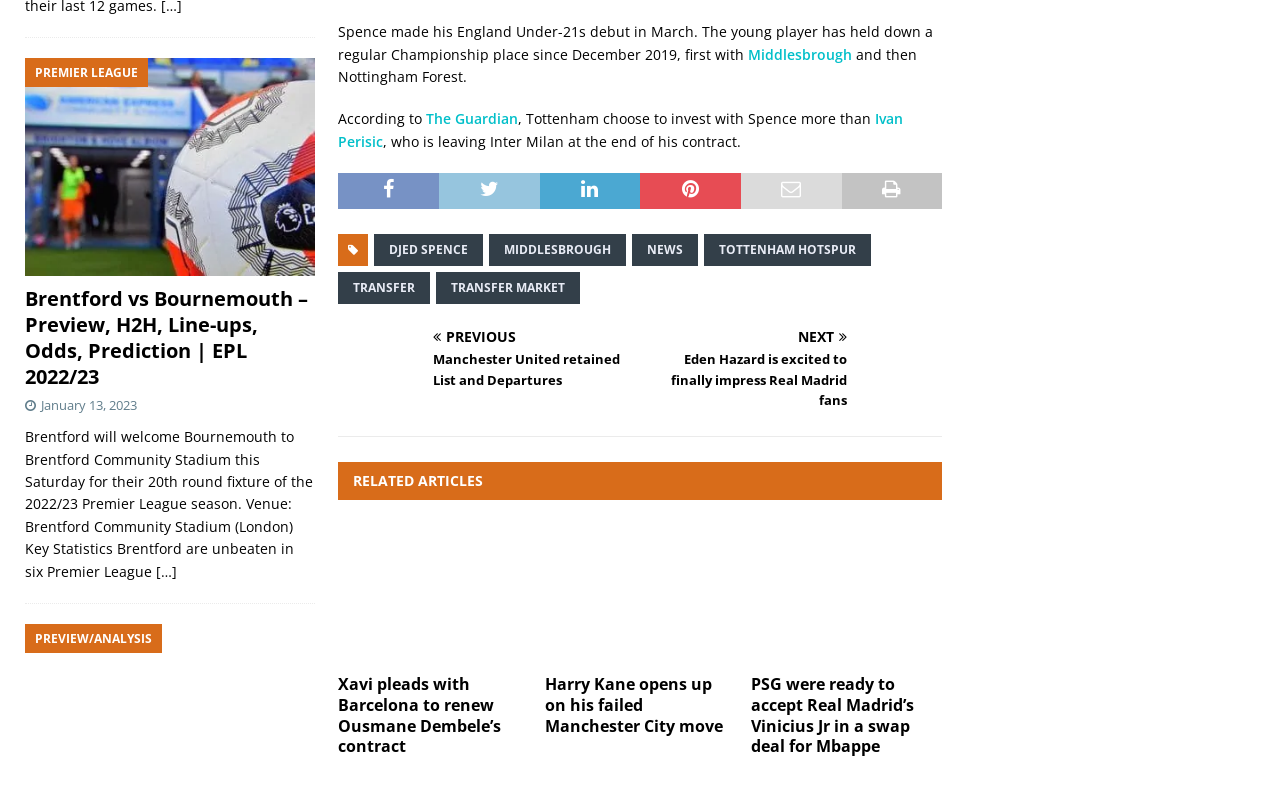Provide a brief response to the question below using one word or phrase:
What is the name of the young player mentioned?

DJED SPENCE